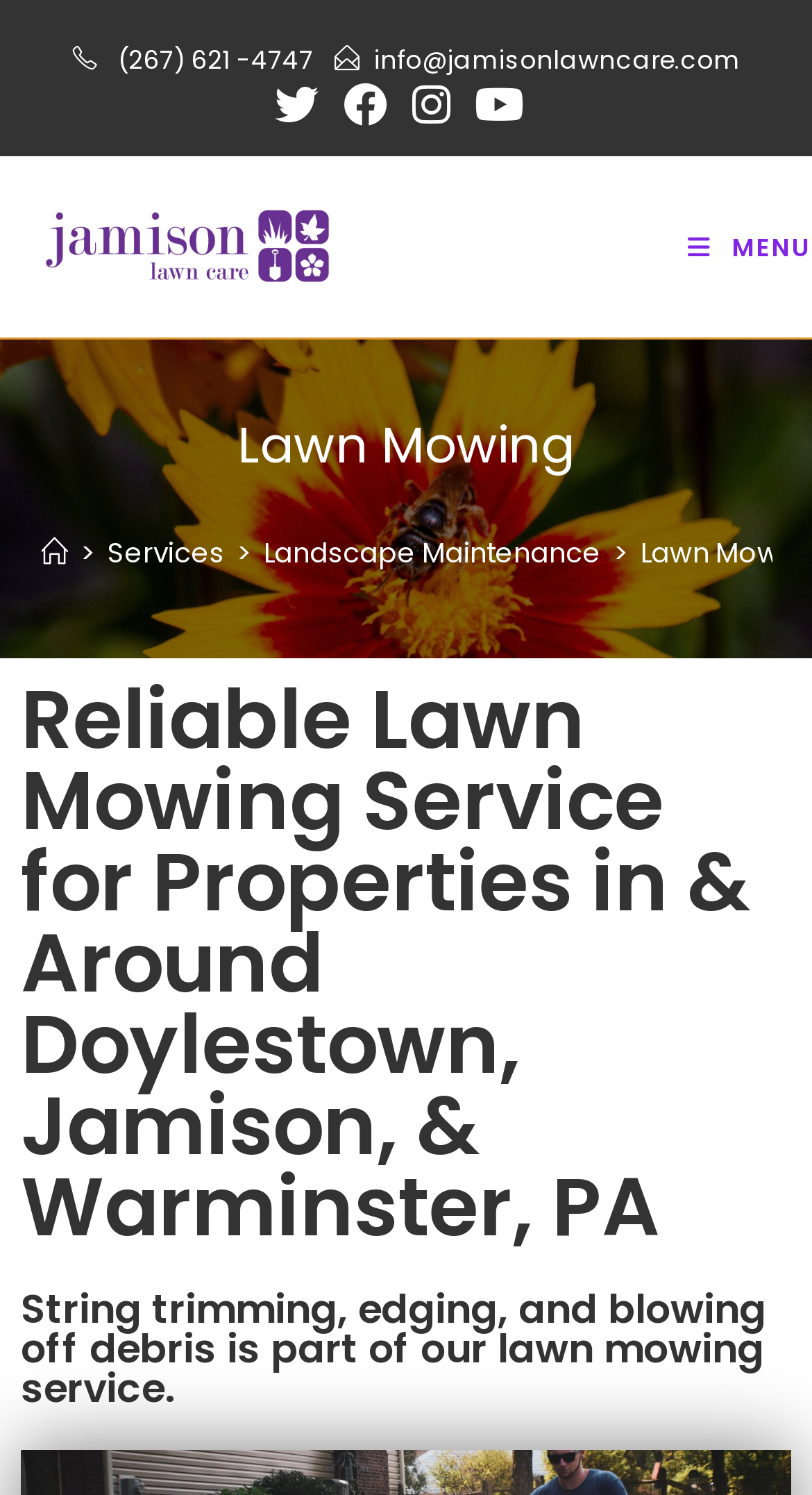What is the name of the company providing lawn mowing services?
Examine the image and provide an in-depth answer to the question.

I found the company name by looking at the top section of the webpage, where it is displayed as a link with the text 'Jamison Lawn Care'.